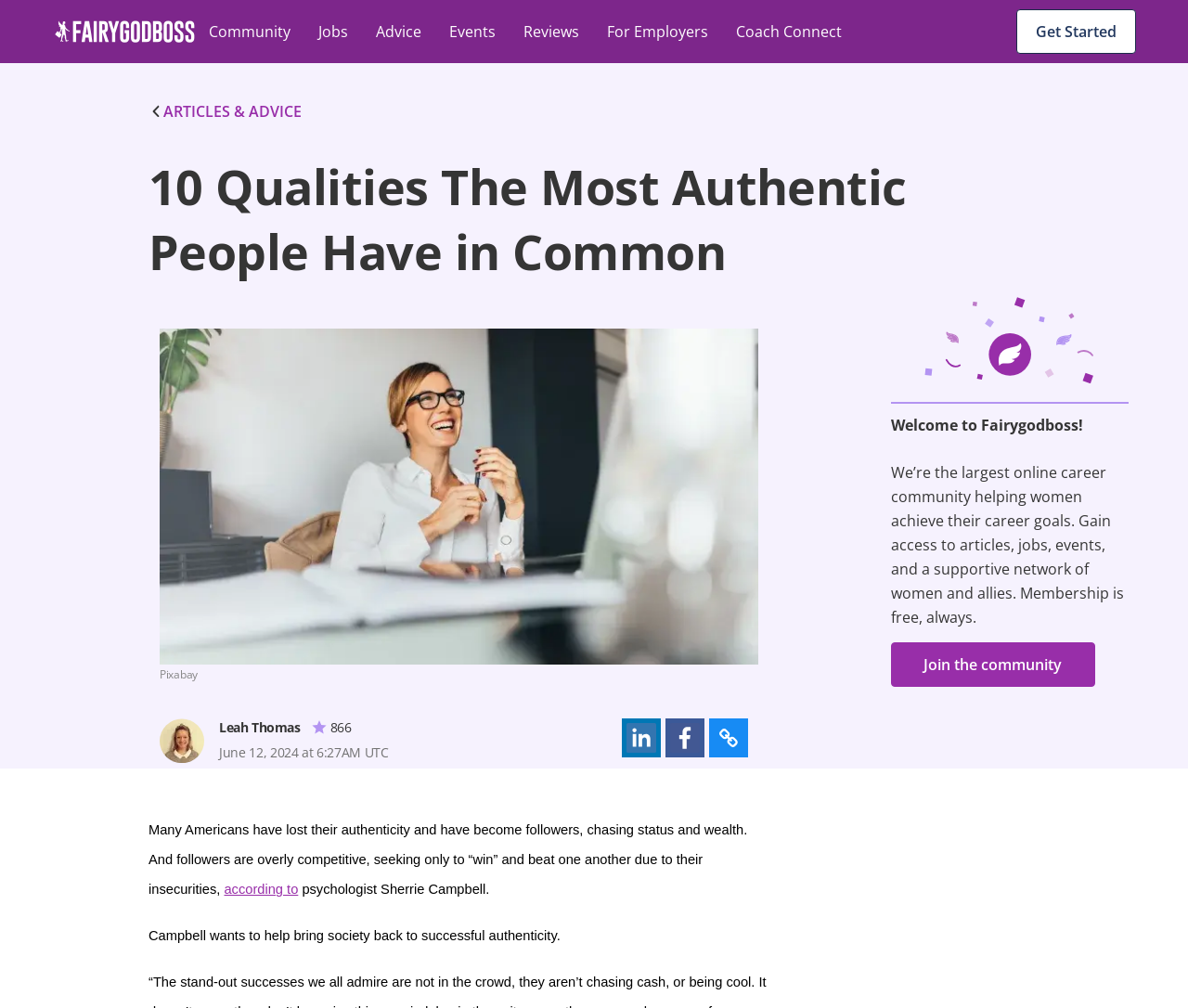Please locate the bounding box coordinates of the region I need to click to follow this instruction: "Click the 'Get Started' button".

[0.855, 0.009, 0.956, 0.053]